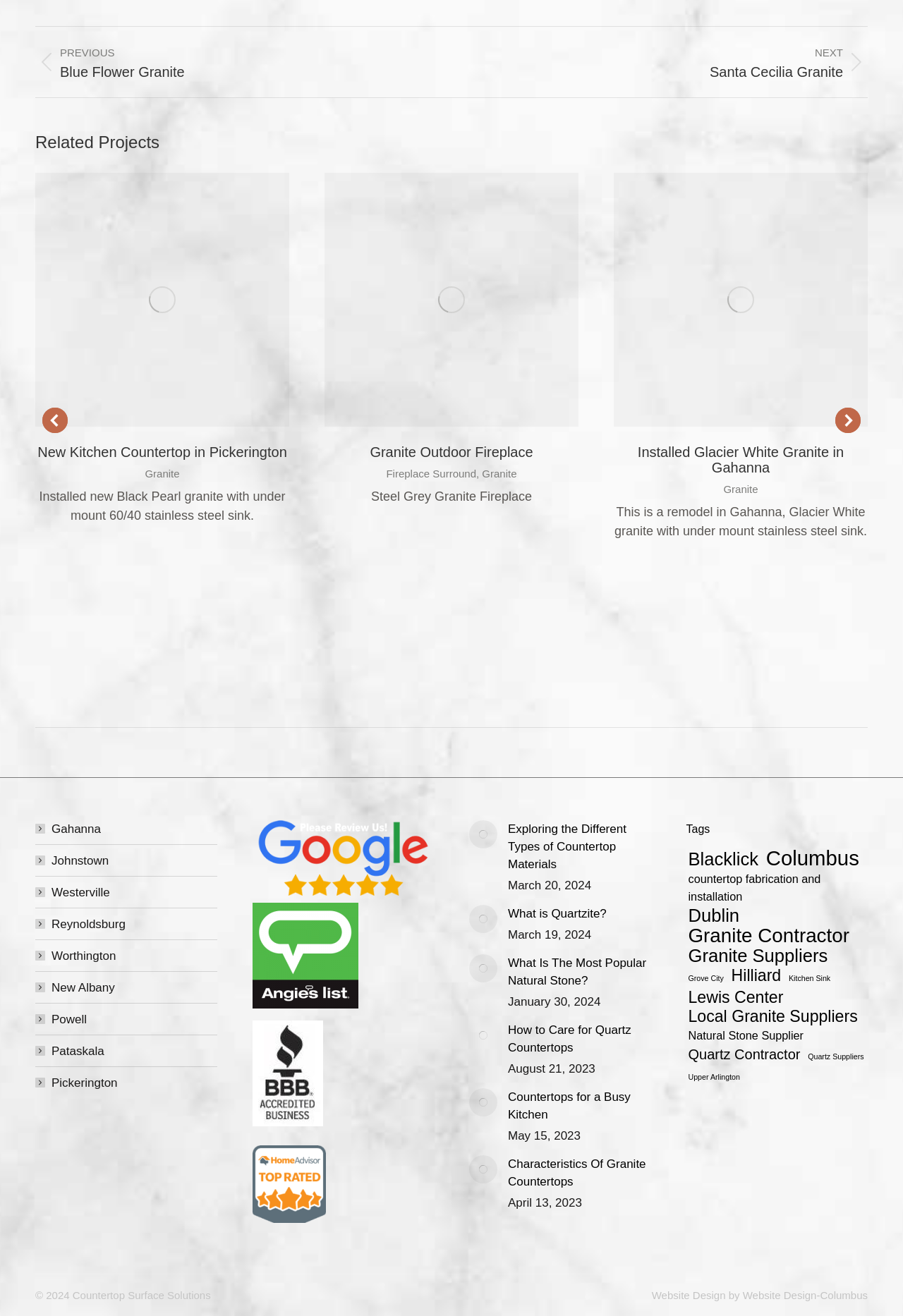Please identify the bounding box coordinates of the element's region that needs to be clicked to fulfill the following instruction: "Read the article 'Exploring the Different Types of Countertop Materials'". The bounding box coordinates should consist of four float numbers between 0 and 1, i.e., [left, top, right, bottom].

[0.562, 0.623, 0.721, 0.663]